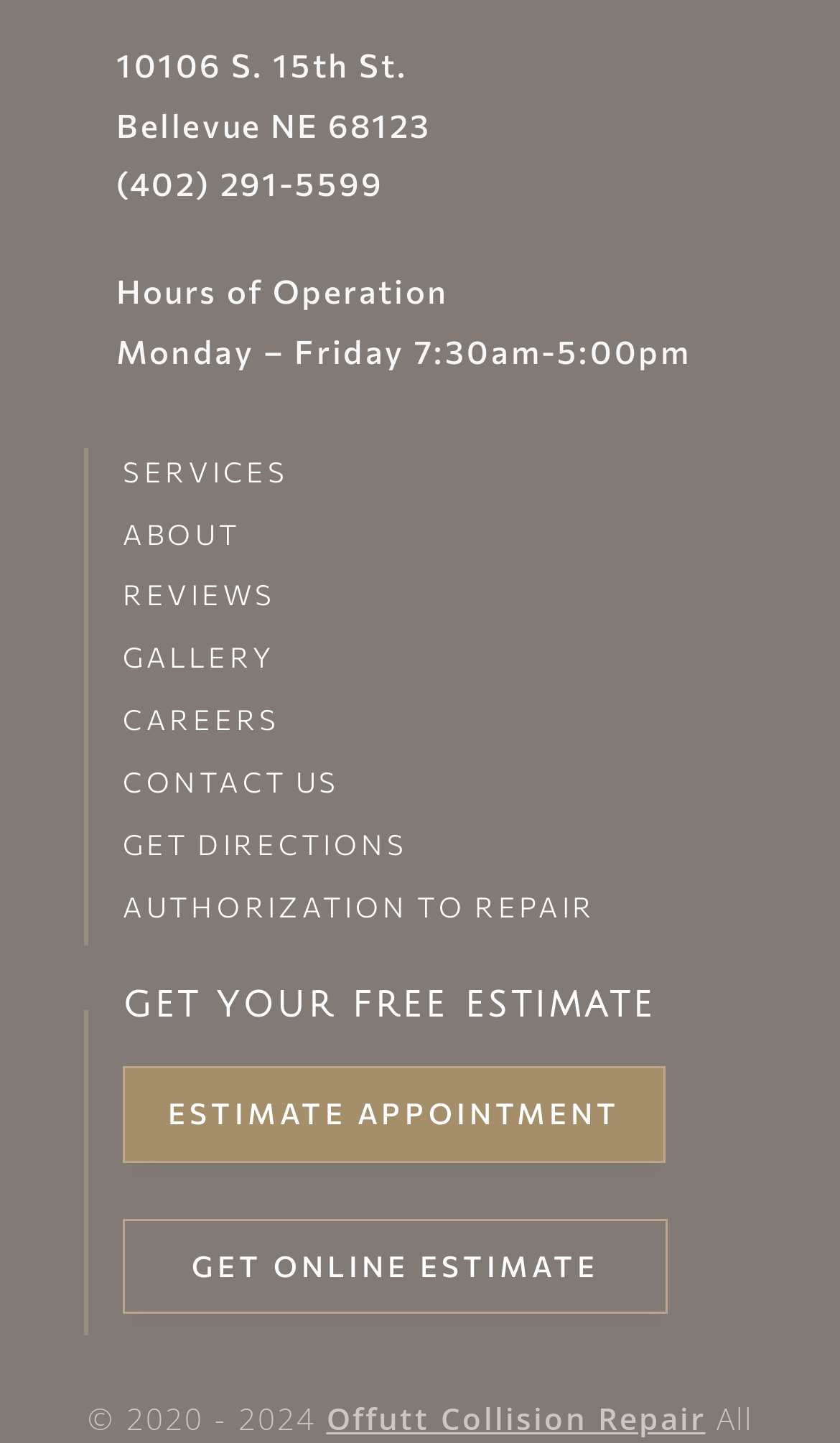Please determine the bounding box coordinates, formatted as (top-left x, top-left y, bottom-right x, bottom-right y), with all values as floating point numbers between 0 and 1. Identify the bounding box of the region described as: Gallery

[0.146, 0.444, 0.326, 0.468]